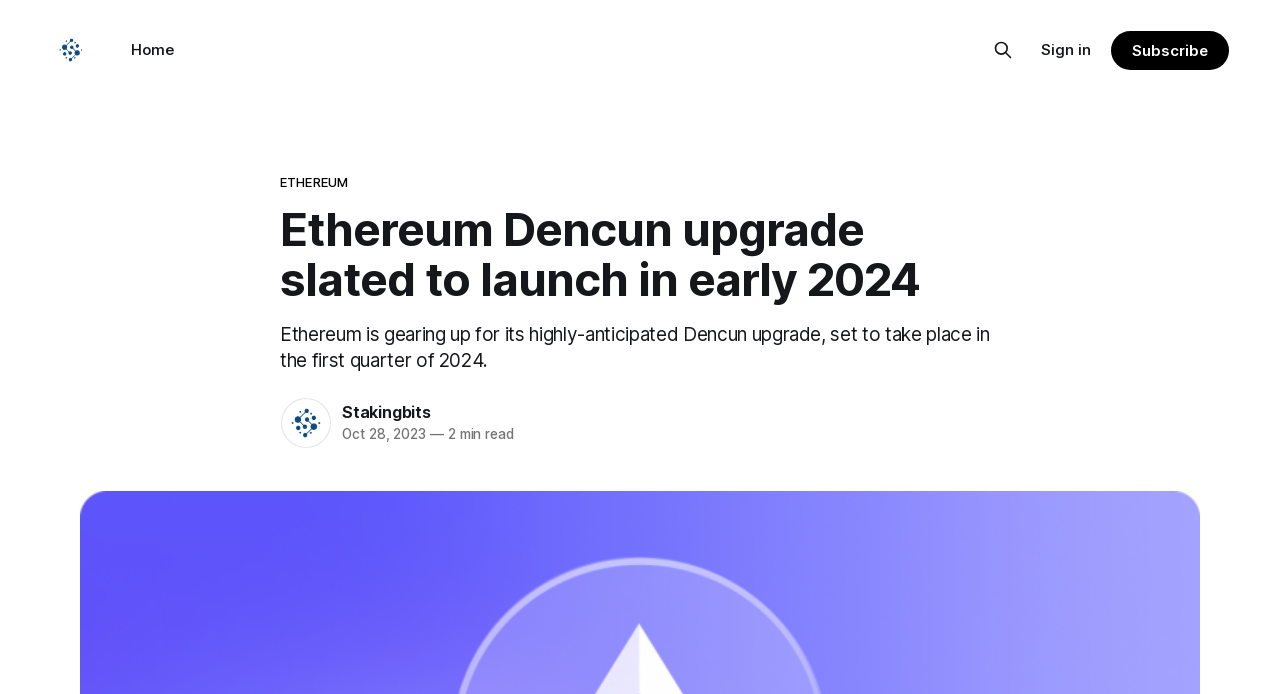What is the name of the website or platform mentioned in the article?
Carefully examine the image and provide a detailed answer to the question.

The article mentions Stakingbits as a link, and it also appears as an image and a heading, indicating that it is a website or platform related to the Ethereum upgrade.